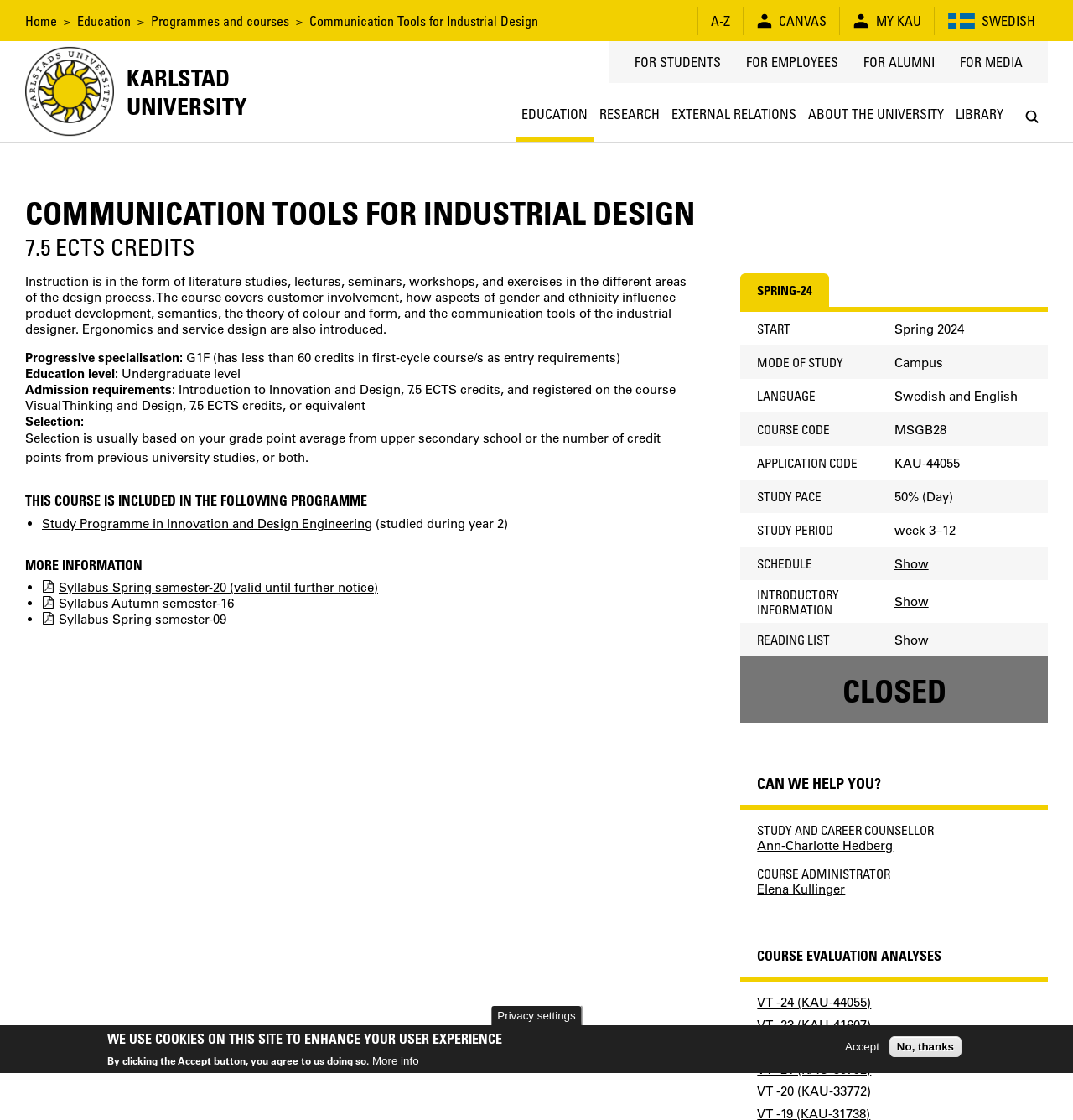What is the course code?
Give a thorough and detailed response to the question.

I found the answer by looking at the 'COURSE CODE' section, which states 'MSGB28'.